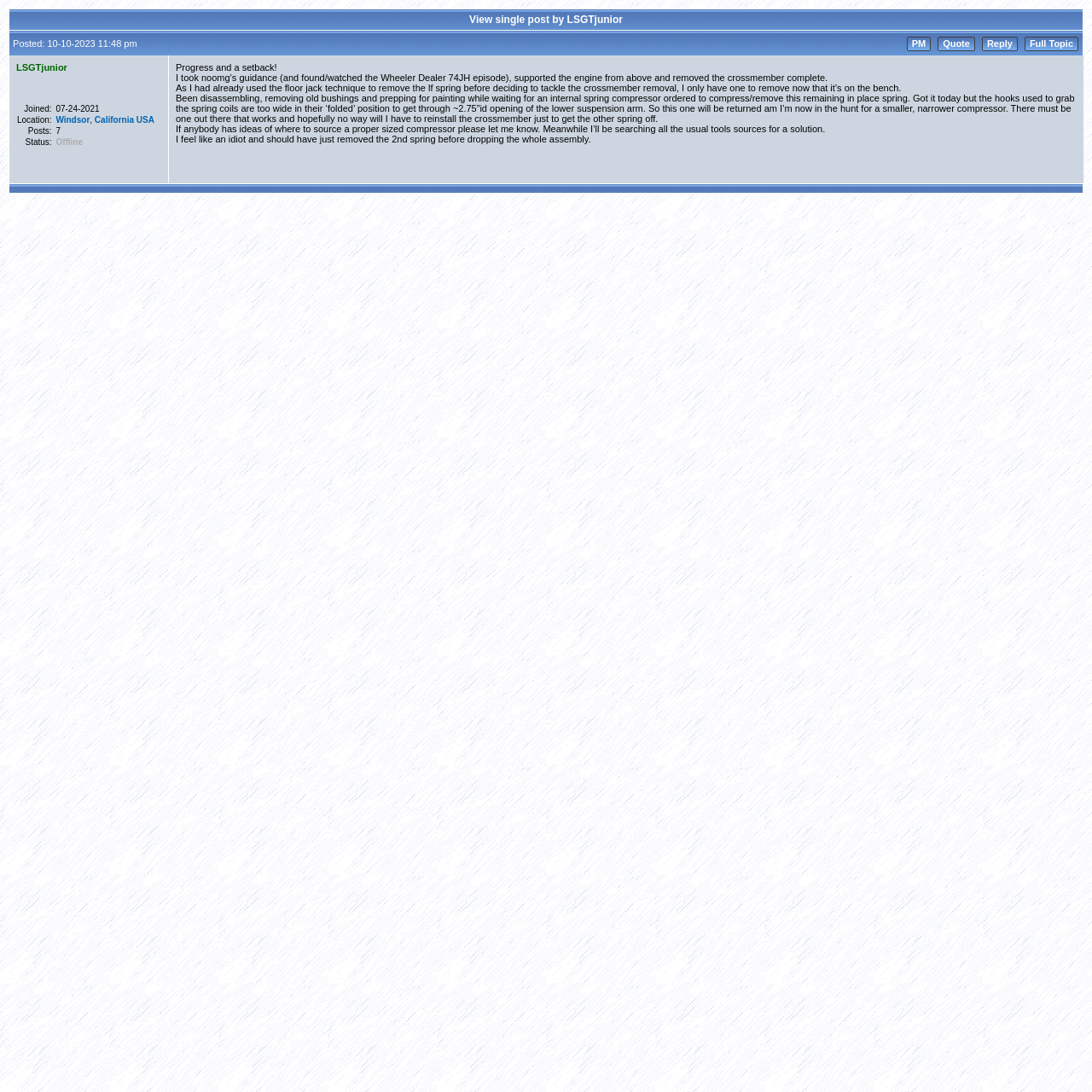Identify the bounding box coordinates for the UI element described as: "Full Topic". The coordinates should be provided as four floats between 0 and 1: [left, top, right, bottom].

[0.943, 0.035, 0.983, 0.044]